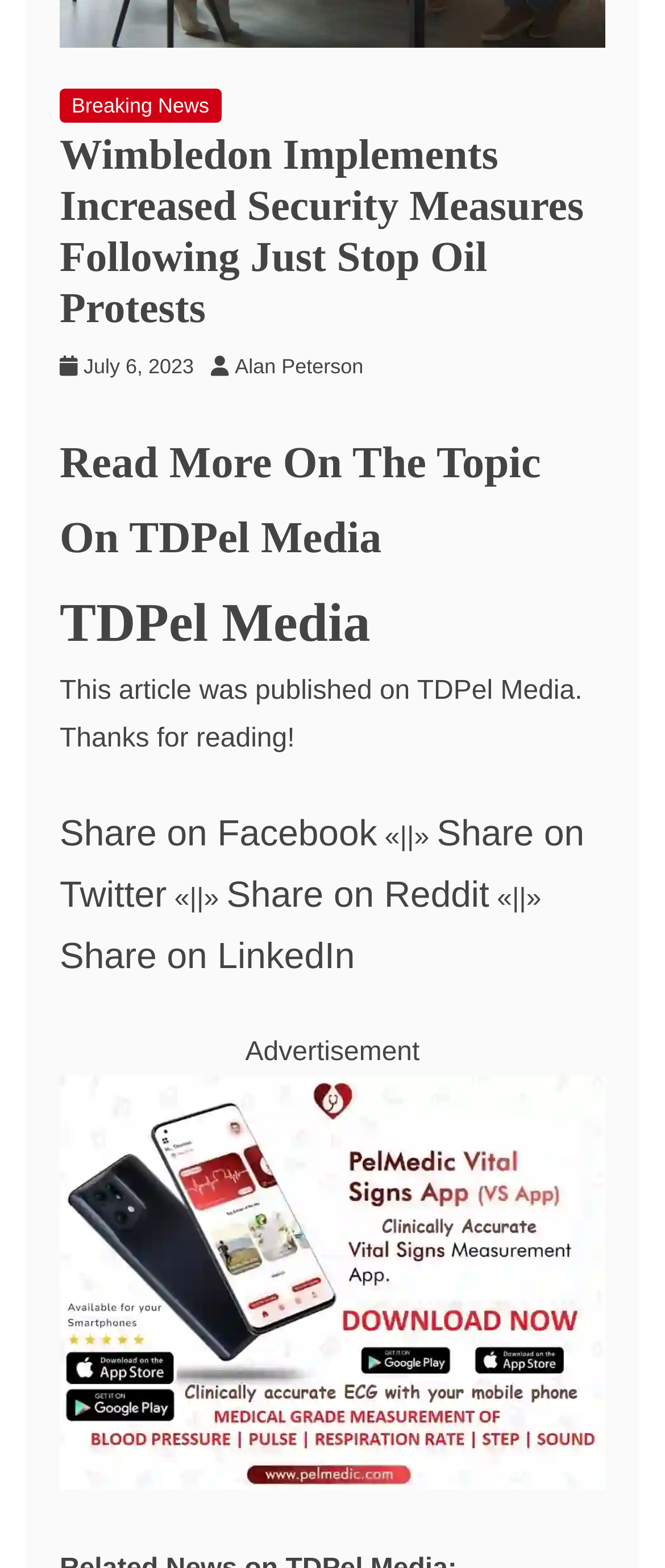Identify the coordinates of the bounding box for the element that must be clicked to accomplish the instruction: "Visit TDPel Media".

[0.09, 0.377, 0.557, 0.416]